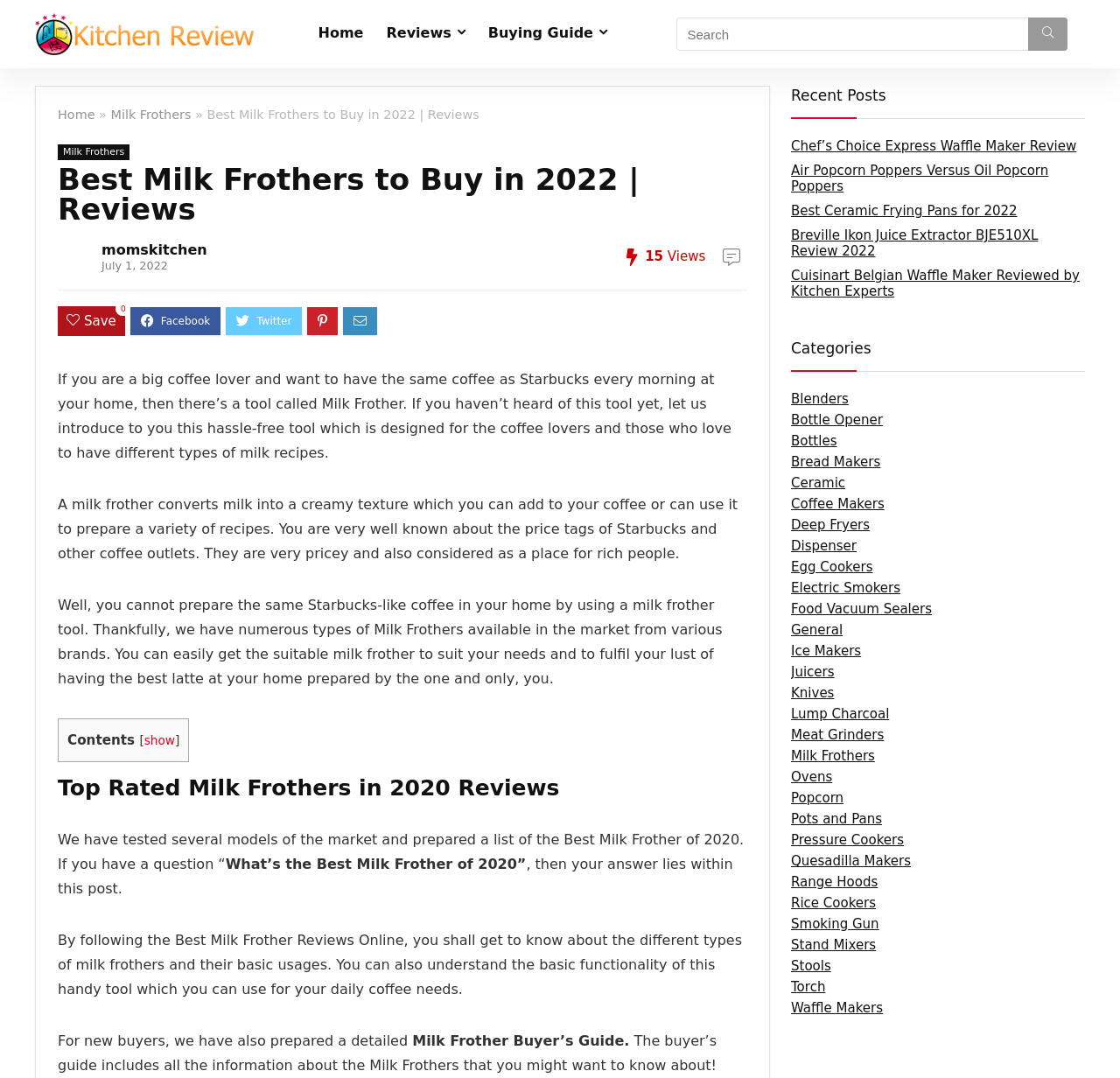Please identify the bounding box coordinates for the region that you need to click to follow this instruction: "Read the 'Best Milk Frothers to Buy in 2022 | Reviews' article".

[0.052, 0.153, 0.667, 0.208]